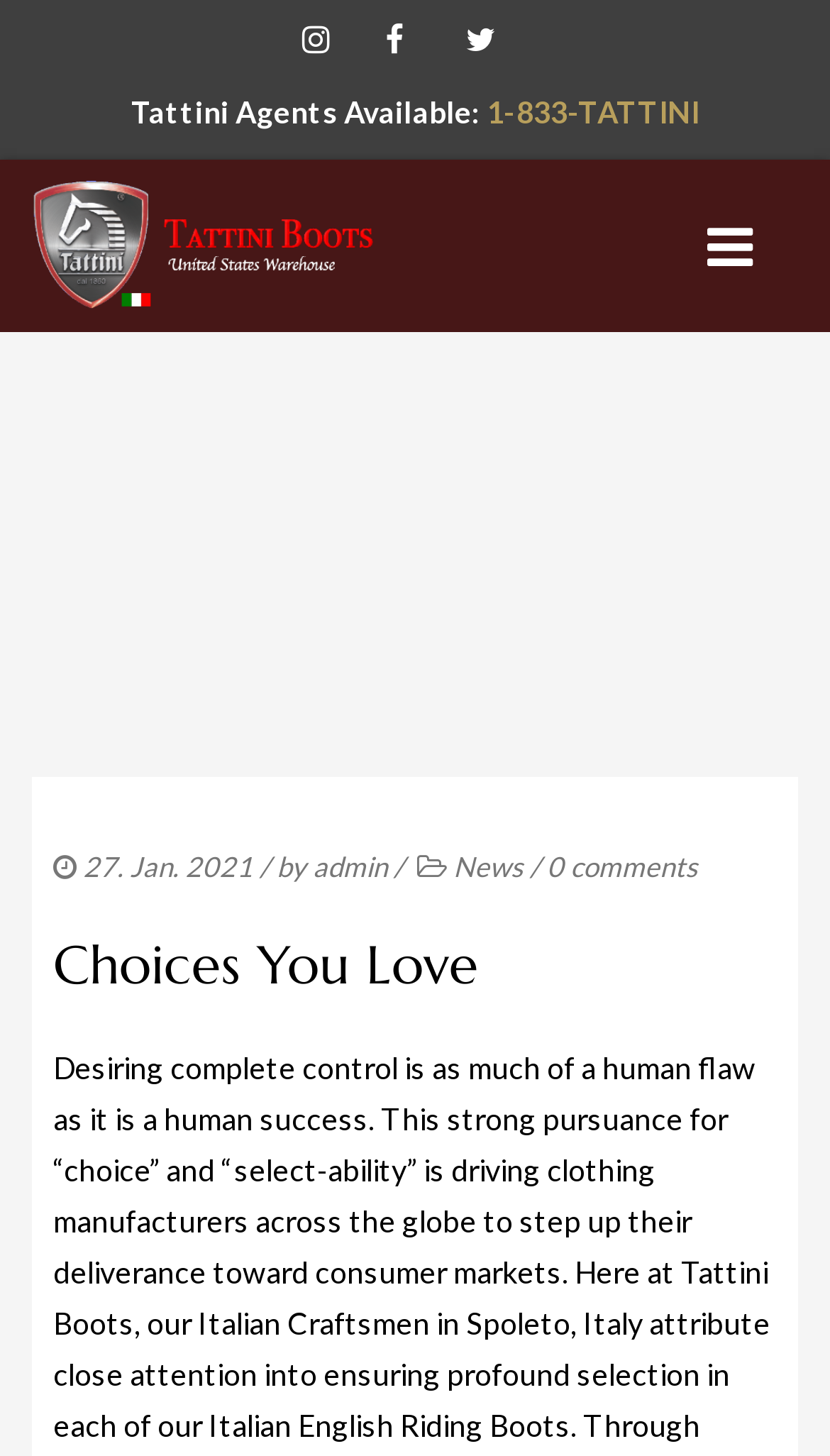Determine the bounding box for the UI element as described: "admin". The coordinates should be represented as four float numbers between 0 and 1, formatted as [left, top, right, bottom].

[0.377, 0.583, 0.467, 0.617]